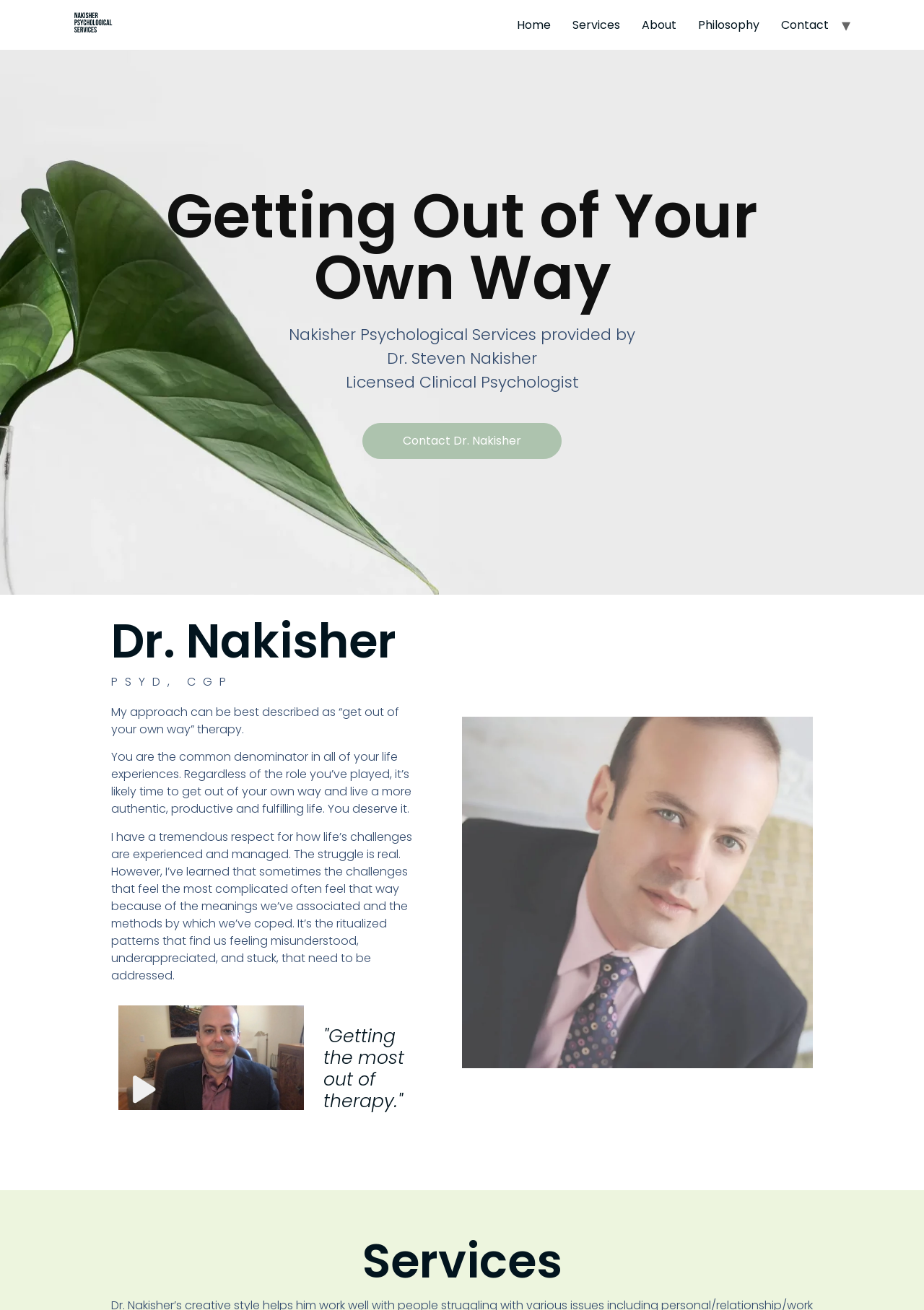Give a one-word or short-phrase answer to the following question: 
What is the profession of Dr. Nakisher?

Licensed Clinical Psychologist